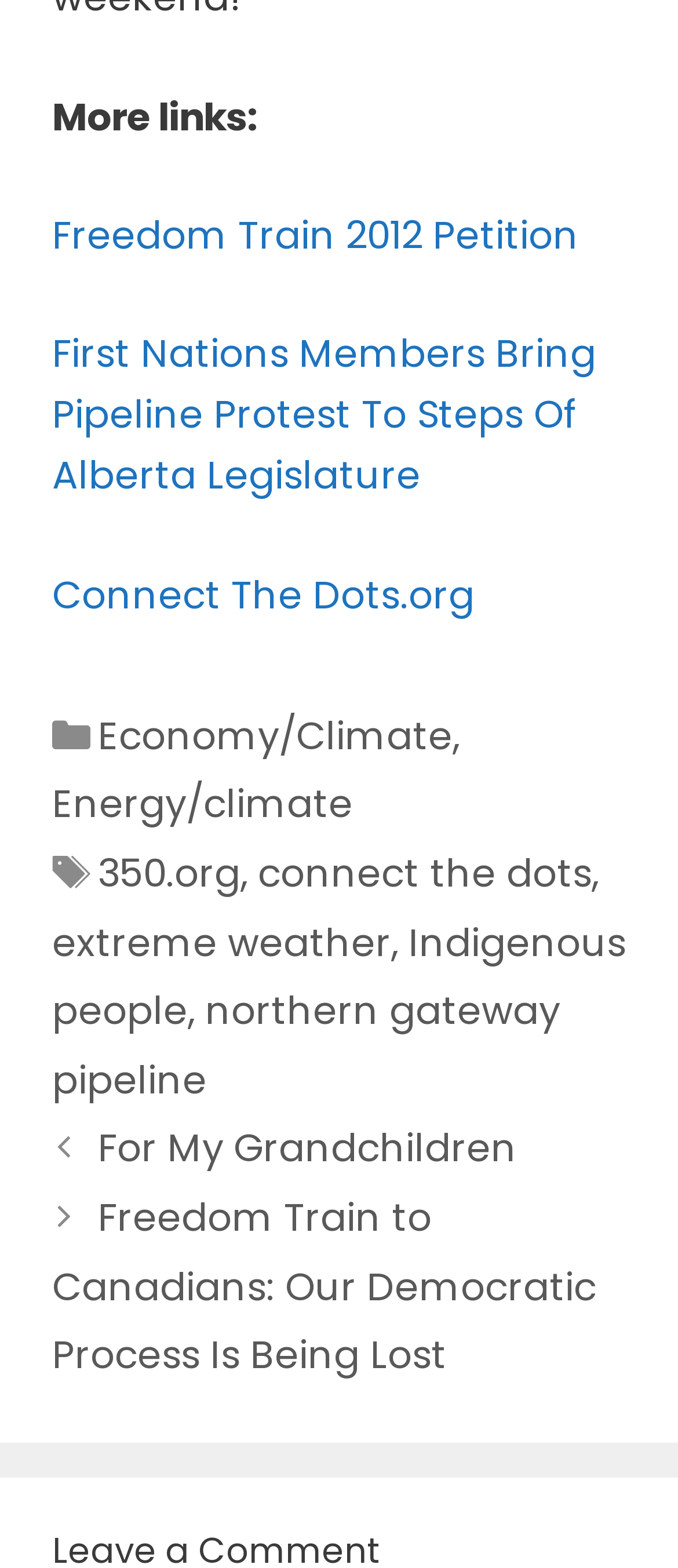Please answer the following question using a single word or phrase: 
What is the topic of the link 'Freedom Train 2012 Petition'?

Pipeline Protest